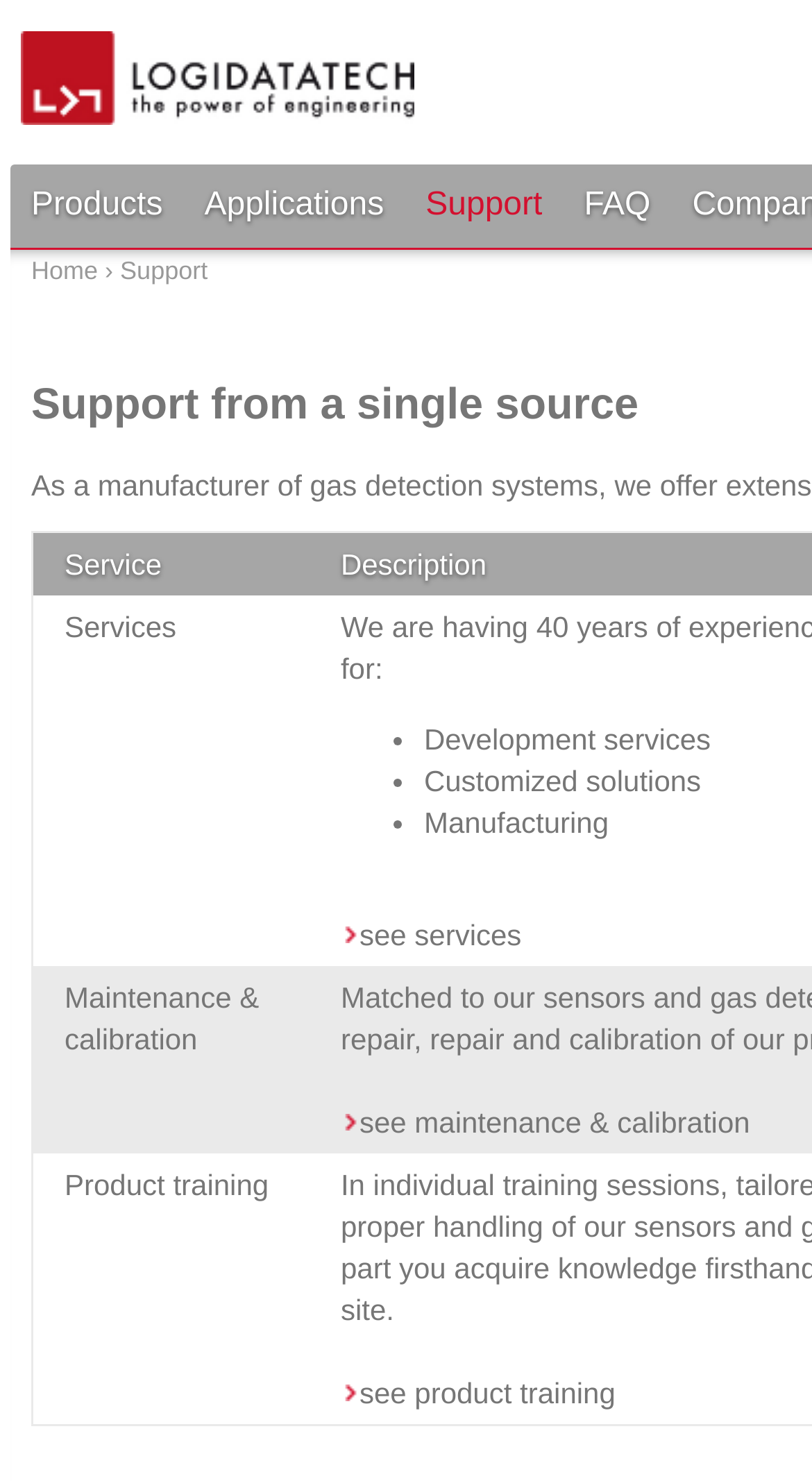Identify the bounding box coordinates of the specific part of the webpage to click to complete this instruction: "view maintenance & calibration".

[0.42, 0.746, 0.924, 0.769]